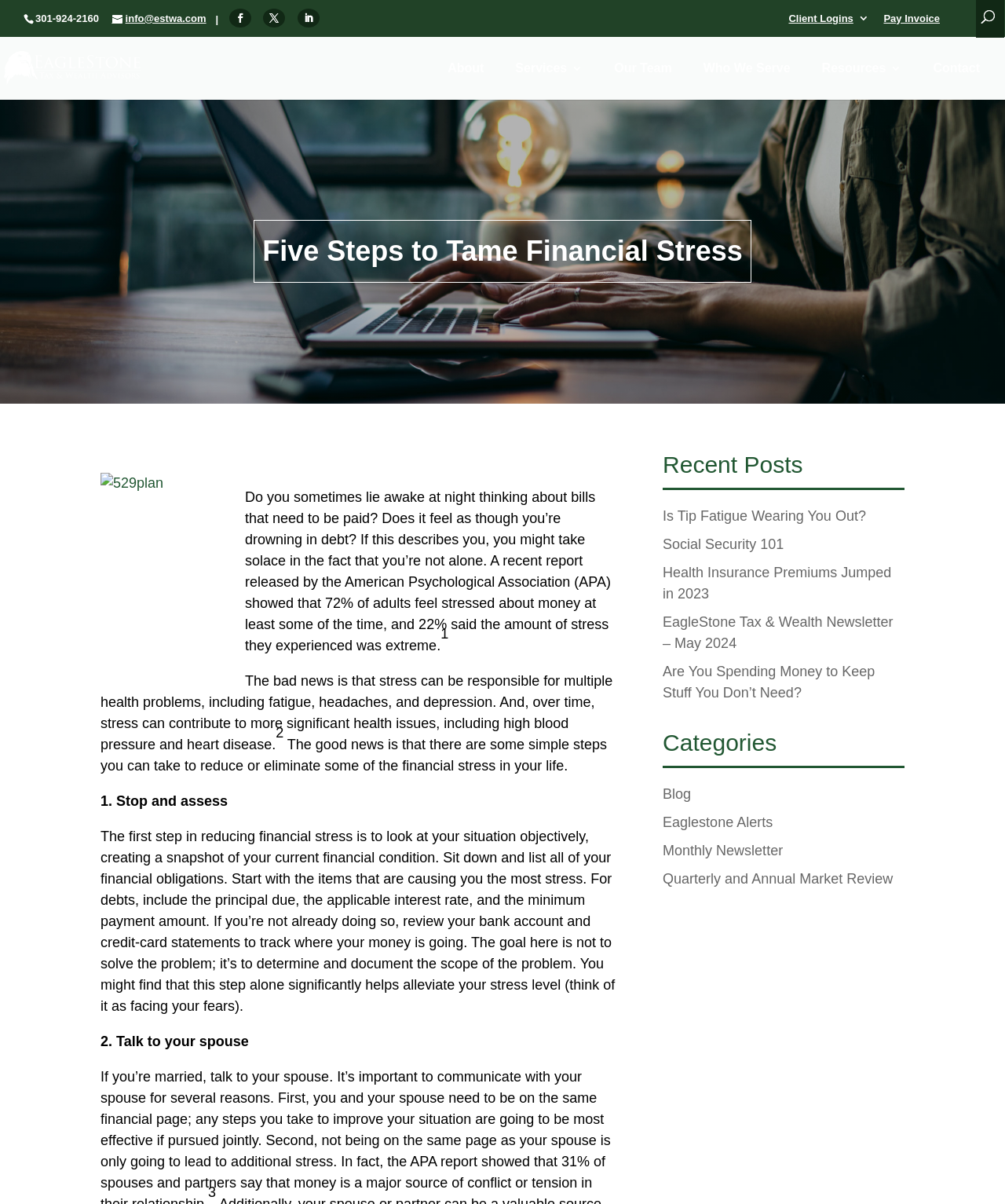Present a detailed account of what is displayed on the webpage.

This webpage is about EagleStone Tax & Wealth Advisors, a financial services company. At the top left corner, there is a phone number "301-924-2160" and an email address "info@estwa.com". Next to them are three social media links. On the top right corner, there are links to "Client Logins" and "Pay Invoice".

Below the top section, there is a logo of EagleStone Tax & Wealth Advisors, which is an image. Underneath the logo, there are navigation links to "About", "Services", "Our Team", "Who We Serve", "Resources", and "Contact".

The main content of the webpage is an article titled "Five Steps to Tame Financial Stress". The article starts with a heading and an image related to a 529 plan. The text describes the stress caused by financial problems and its effects on health. It then provides five steps to reduce financial stress, including stopping and assessing one's financial situation, talking to one's spouse, and more. Each step is described in a separate paragraph.

Below the article, there is a section titled "Recent Posts" with links to five blog posts, including "Is Tip Fatigue Wearing You Out?", "Social Security 101", and more. Next to it, there is a section titled "Categories" with links to "Blog", "Eaglestone Alerts", "Monthly Newsletter", and "Quarterly and Annual Market Review".